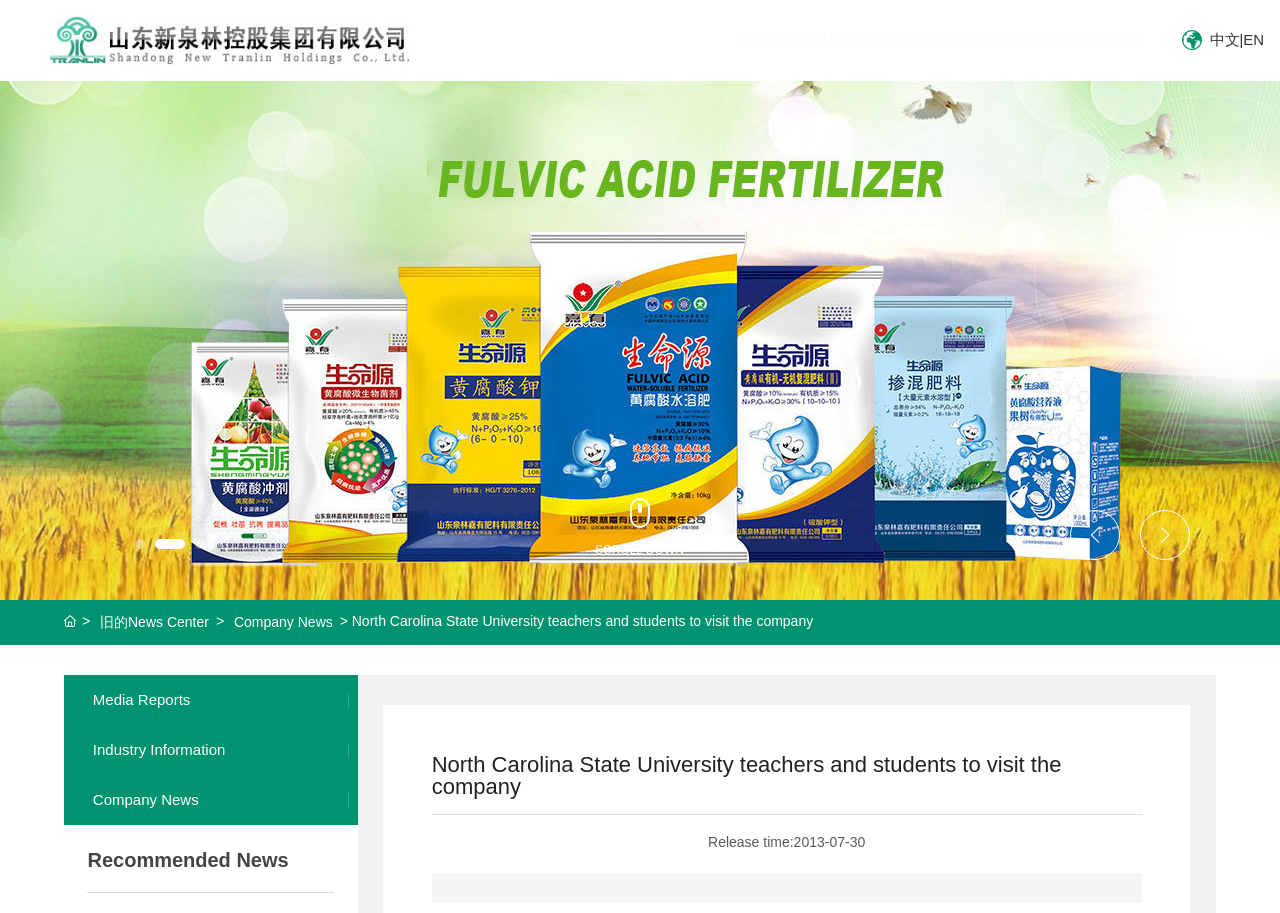Determine the coordinates of the bounding box for the clickable area needed to execute this instruction: "Read the 'Recommended News'".

[0.068, 0.93, 0.226, 0.954]